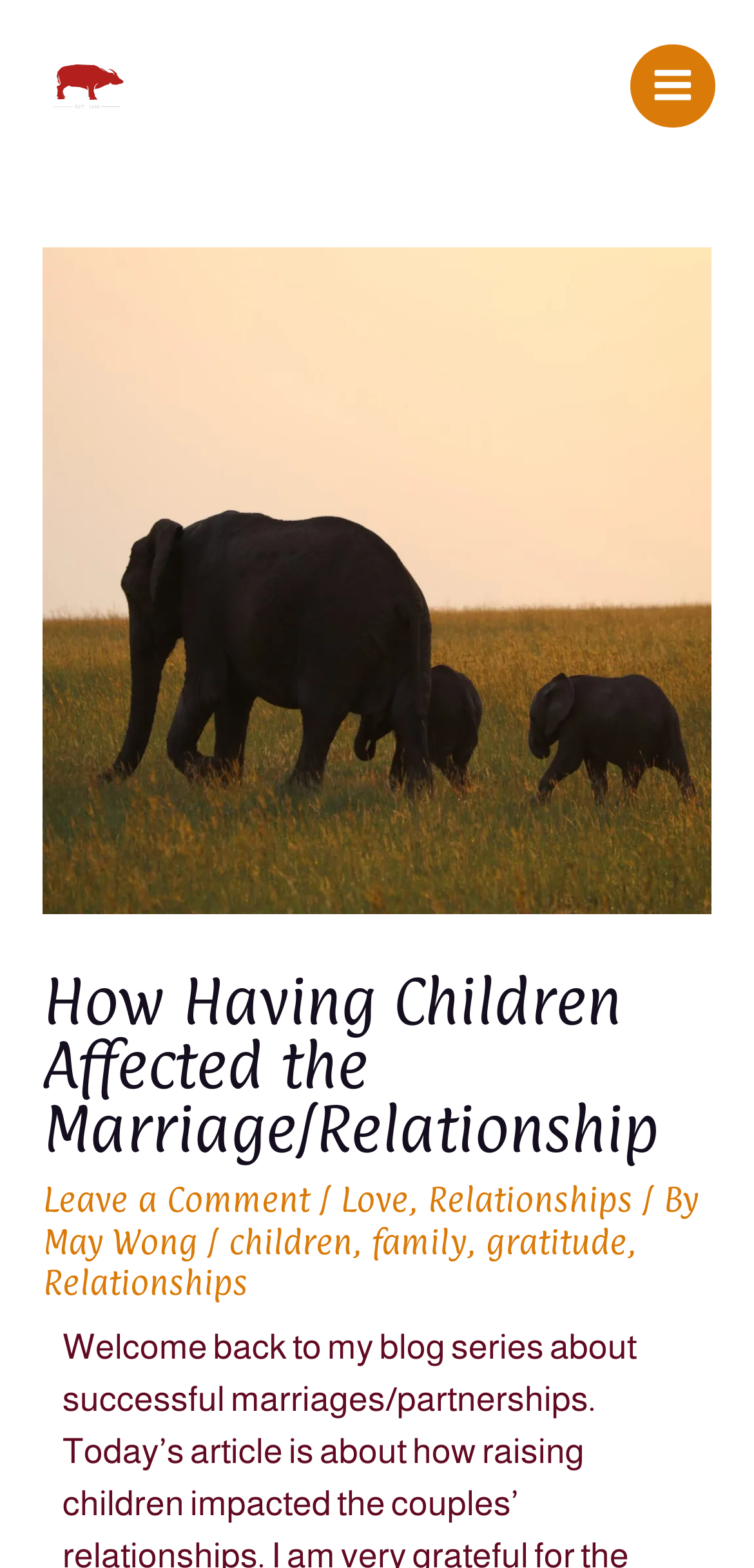Identify the bounding box coordinates of the clickable region to carry out the given instruction: "Read the article about how having children affected the marriage/relationship".

[0.058, 0.619, 0.942, 0.74]